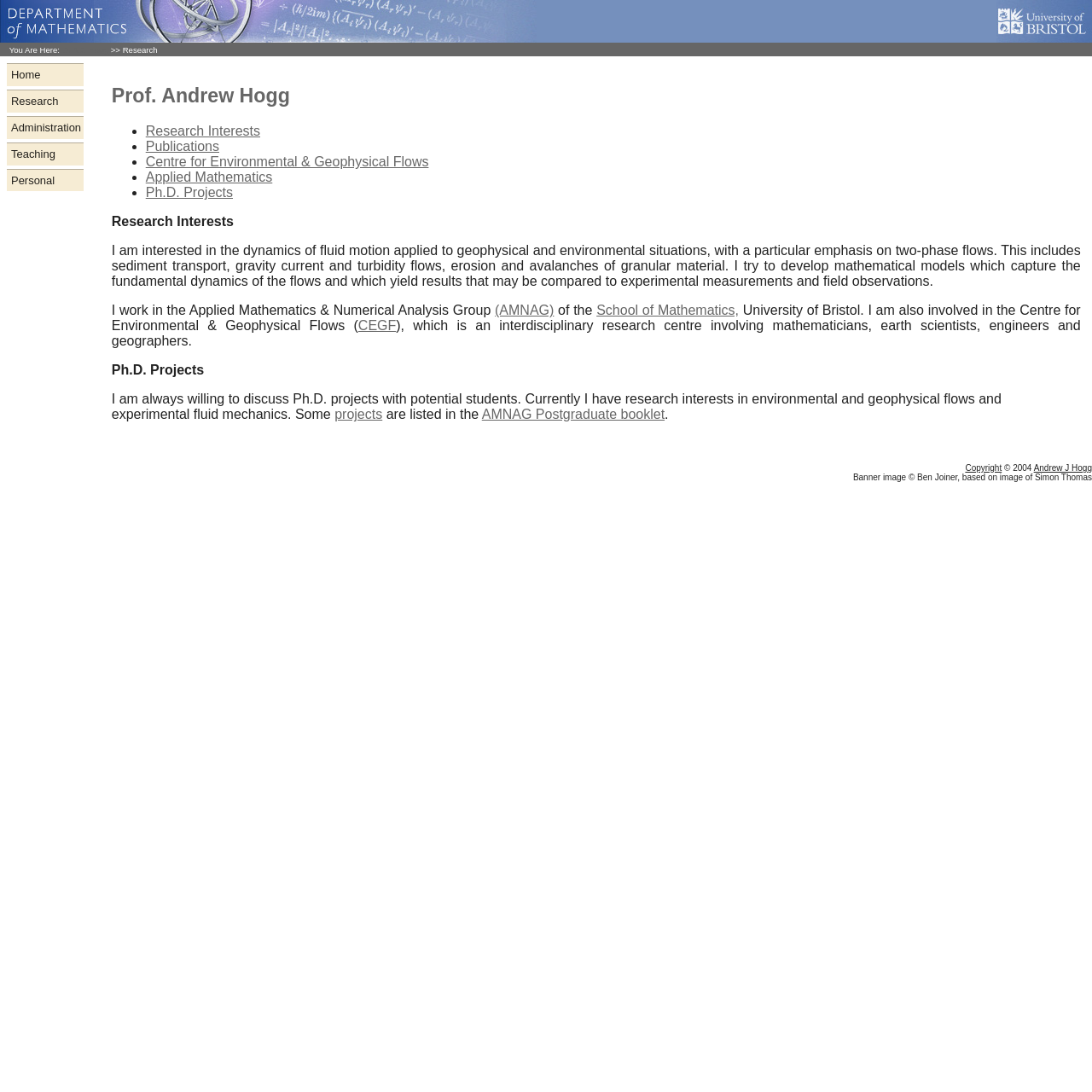Locate the bounding box coordinates of the clickable area to execute the instruction: "Check the Copyright information". Provide the coordinates as four float numbers between 0 and 1, represented as [left, top, right, bottom].

[0.884, 0.424, 0.917, 0.433]